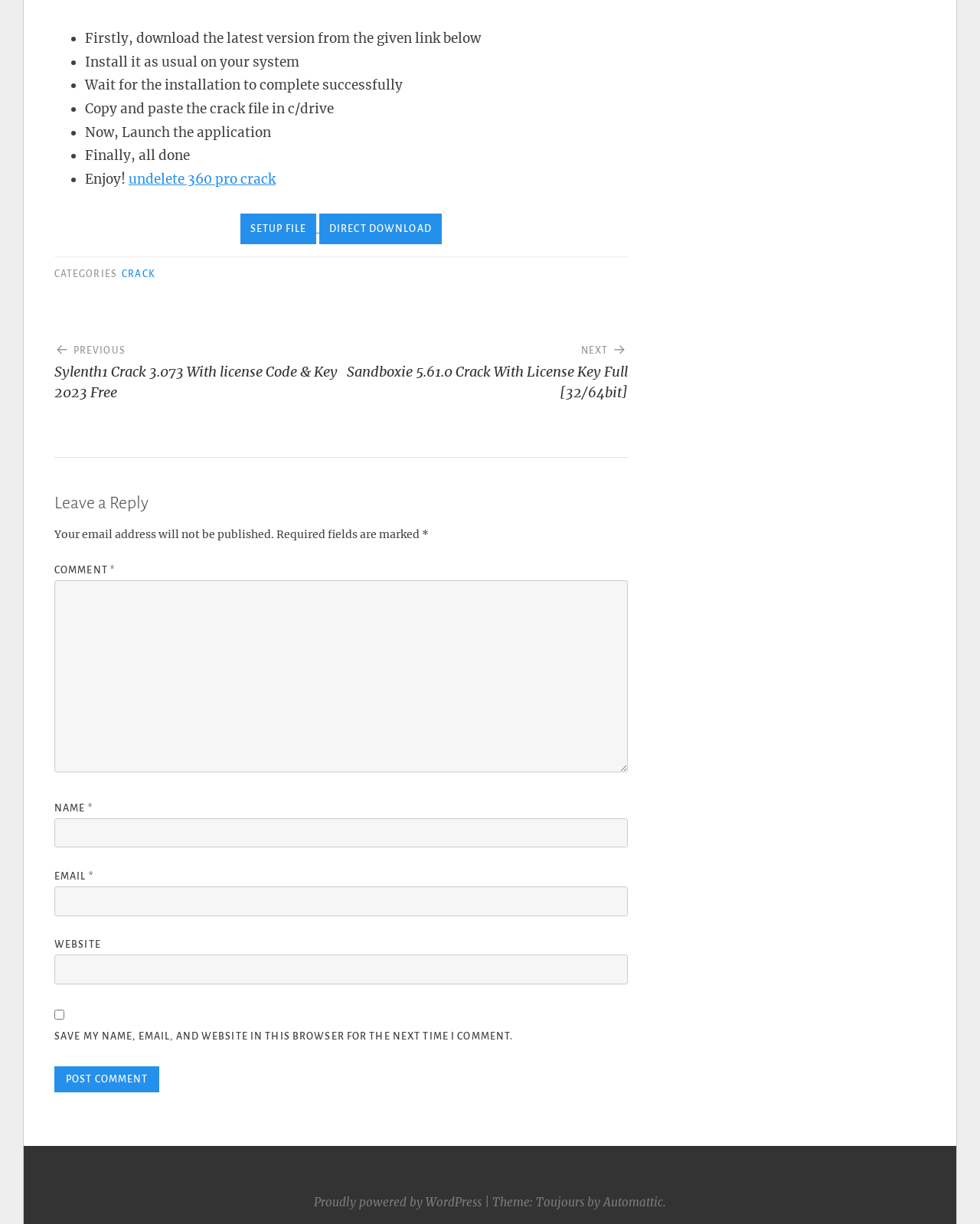Identify the bounding box for the UI element specified in this description: "Crack". The coordinates must be four float numbers between 0 and 1, formatted as [left, top, right, bottom].

[0.124, 0.22, 0.158, 0.229]